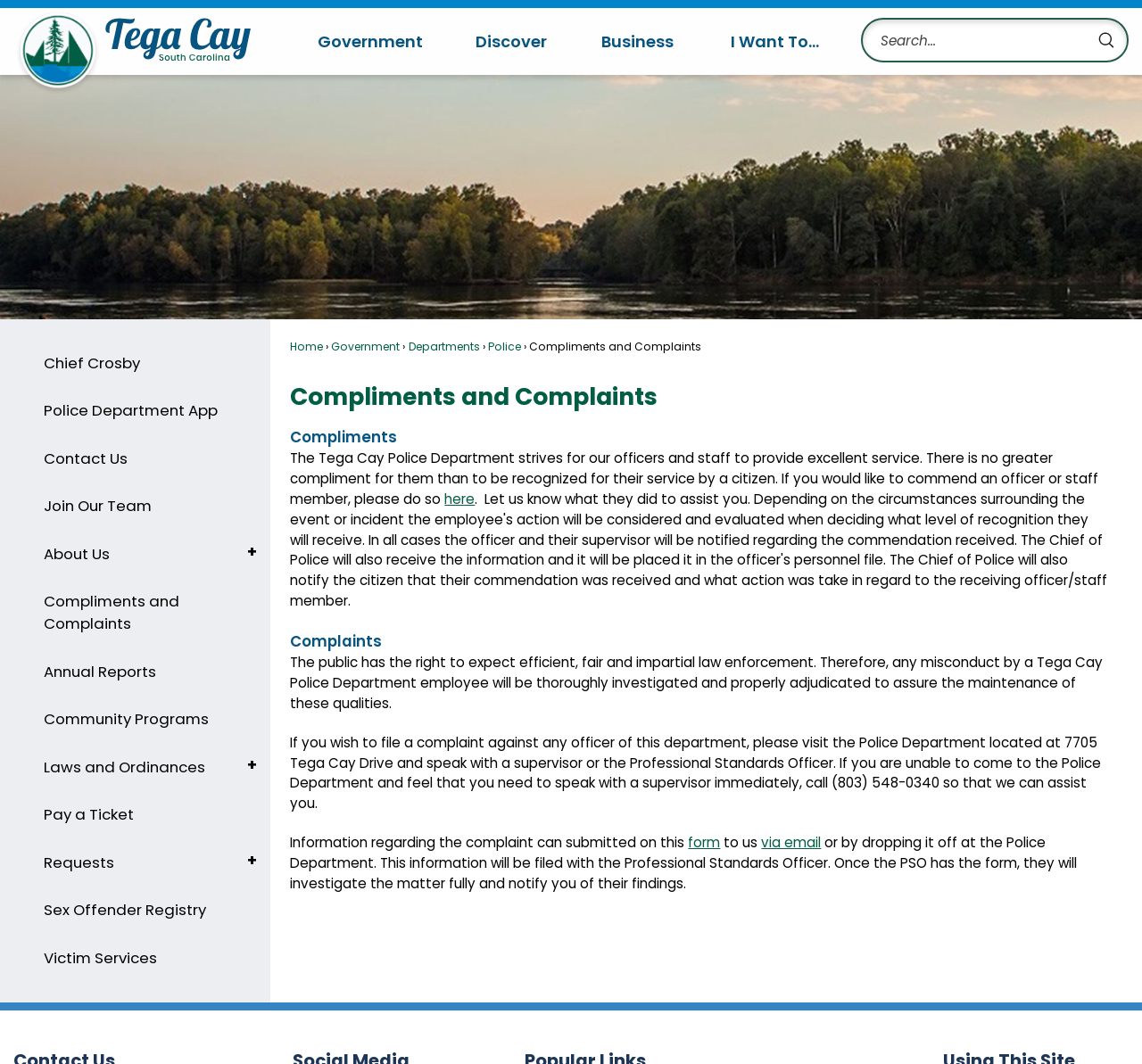Determine the bounding box coordinates of the region I should click to achieve the following instruction: "File a complaint". Ensure the bounding box coordinates are four float numbers between 0 and 1, i.e., [left, top, right, bottom].

[0.603, 0.783, 0.631, 0.801]